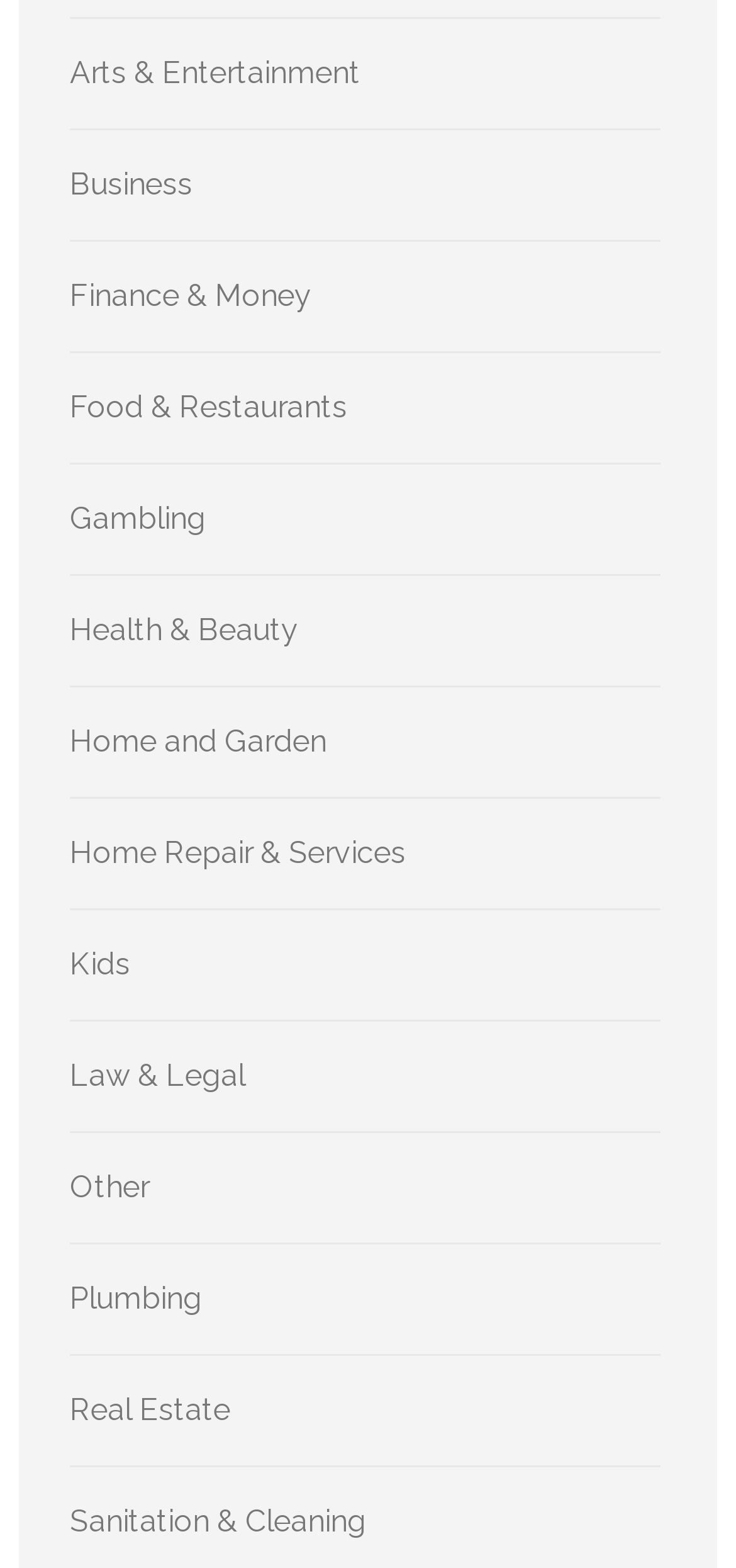Using the description "Plumbing", locate and provide the bounding box of the UI element.

[0.095, 0.817, 0.274, 0.84]